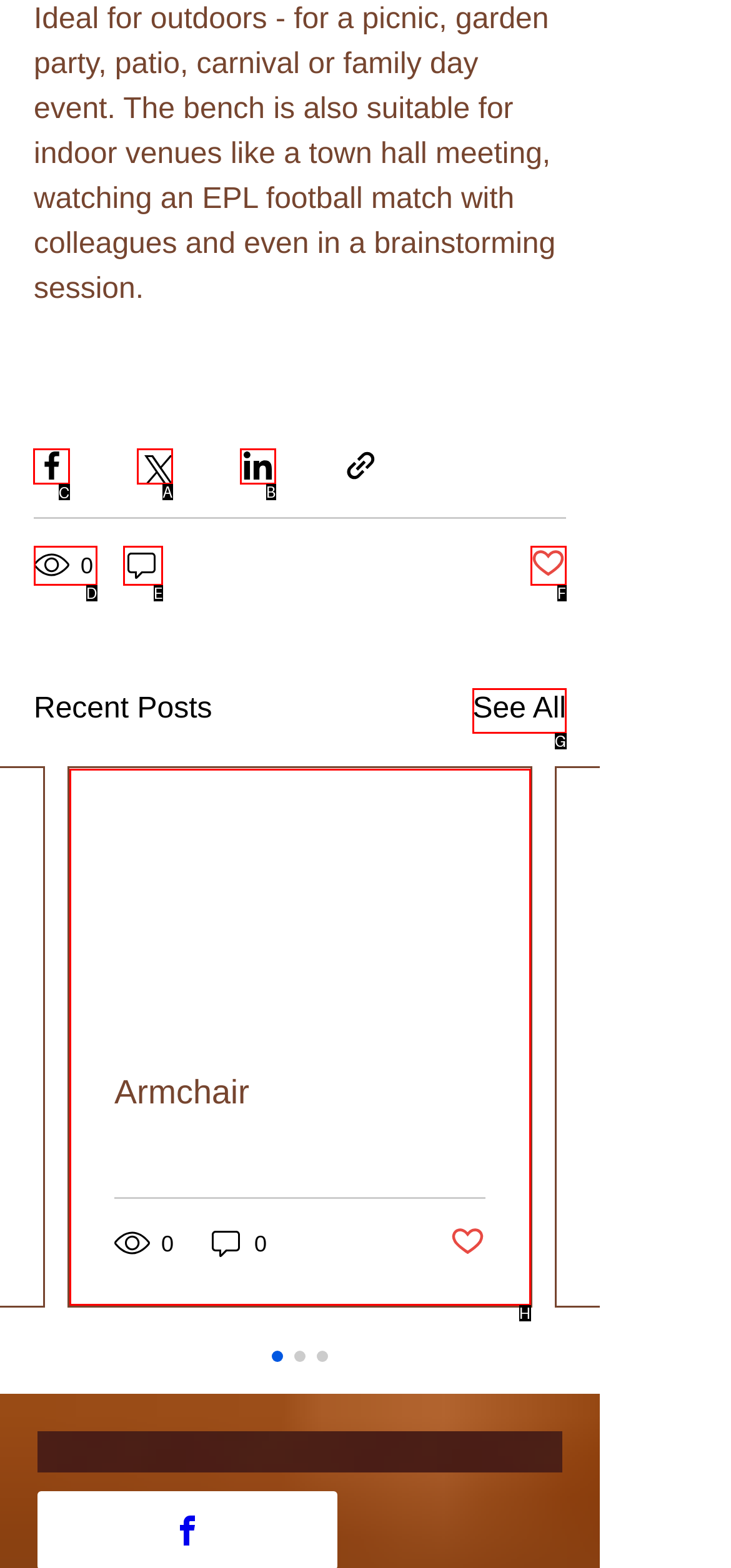Select the appropriate HTML element to click on to finish the task: Share via Facebook.
Answer with the letter corresponding to the selected option.

C